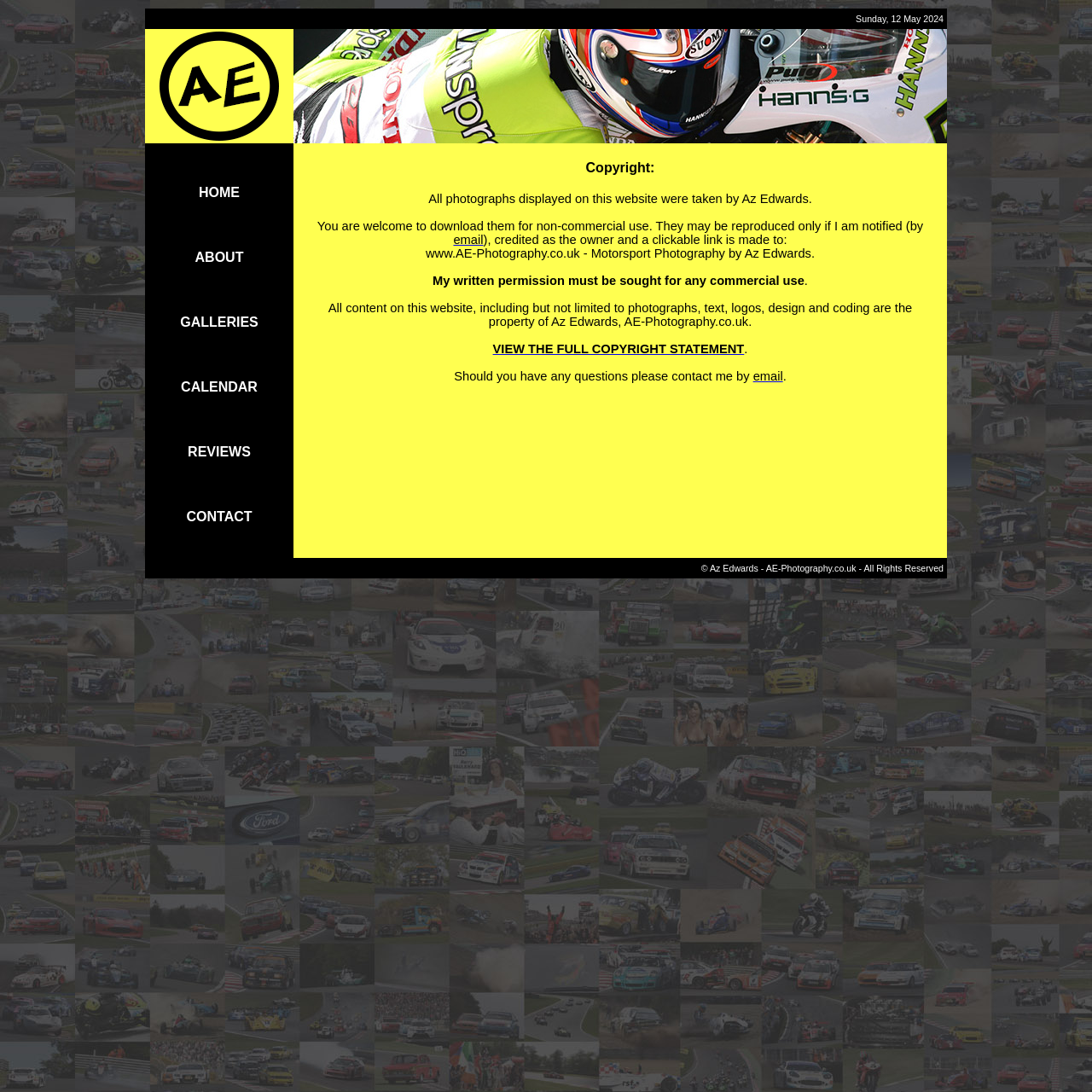What is the condition for reproducing photographs?
Please provide a detailed and comprehensive answer to the question.

According to the copyright statement, photographs can be reproduced only if the owner, Az Edwards, is notified by email and credited as the owner, and a clickable link is made to www.AE-Photography.co.uk.